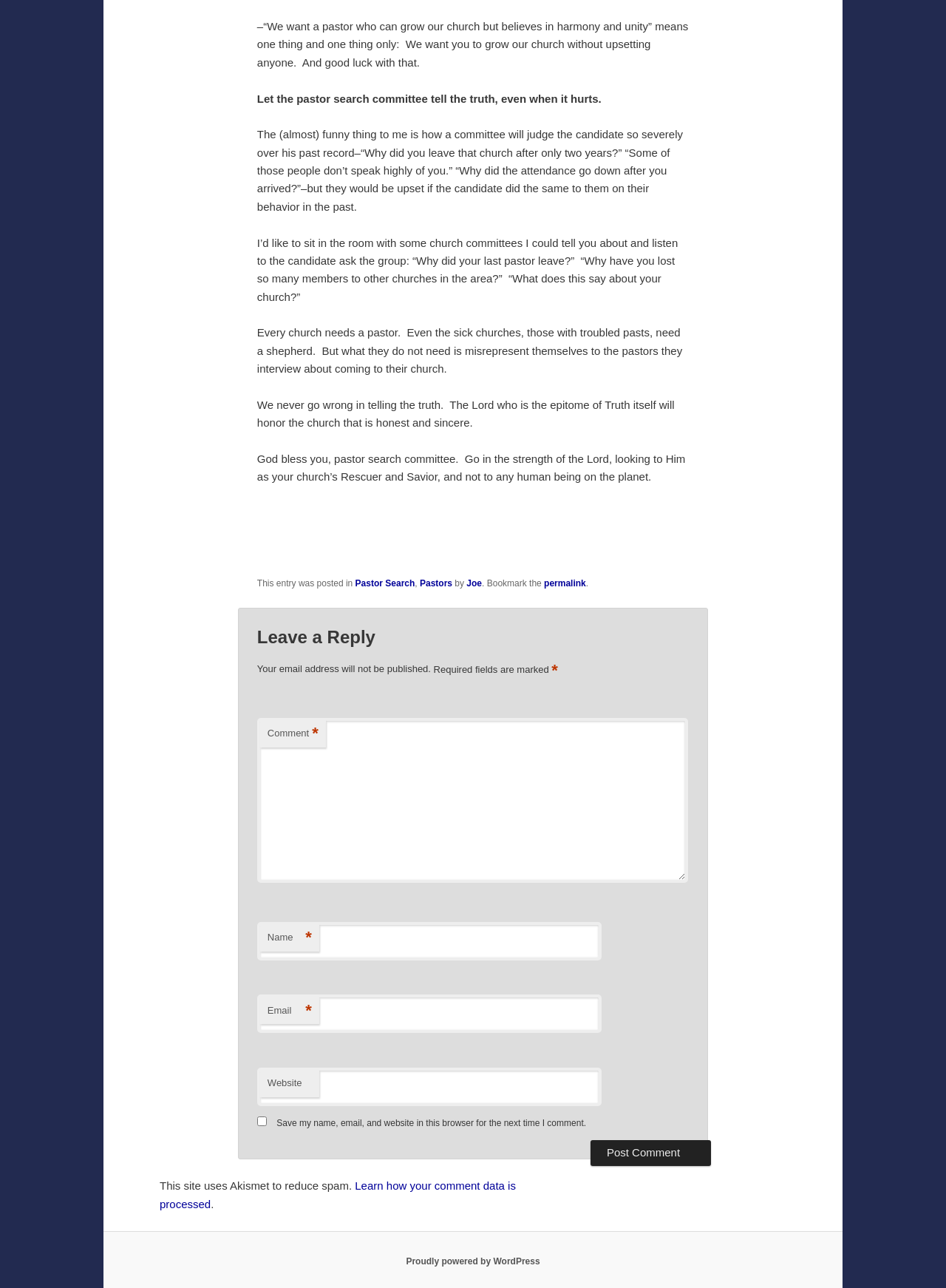Please identify the coordinates of the bounding box that should be clicked to fulfill this instruction: "Click the 'Post Comment' button".

[0.624, 0.885, 0.752, 0.905]